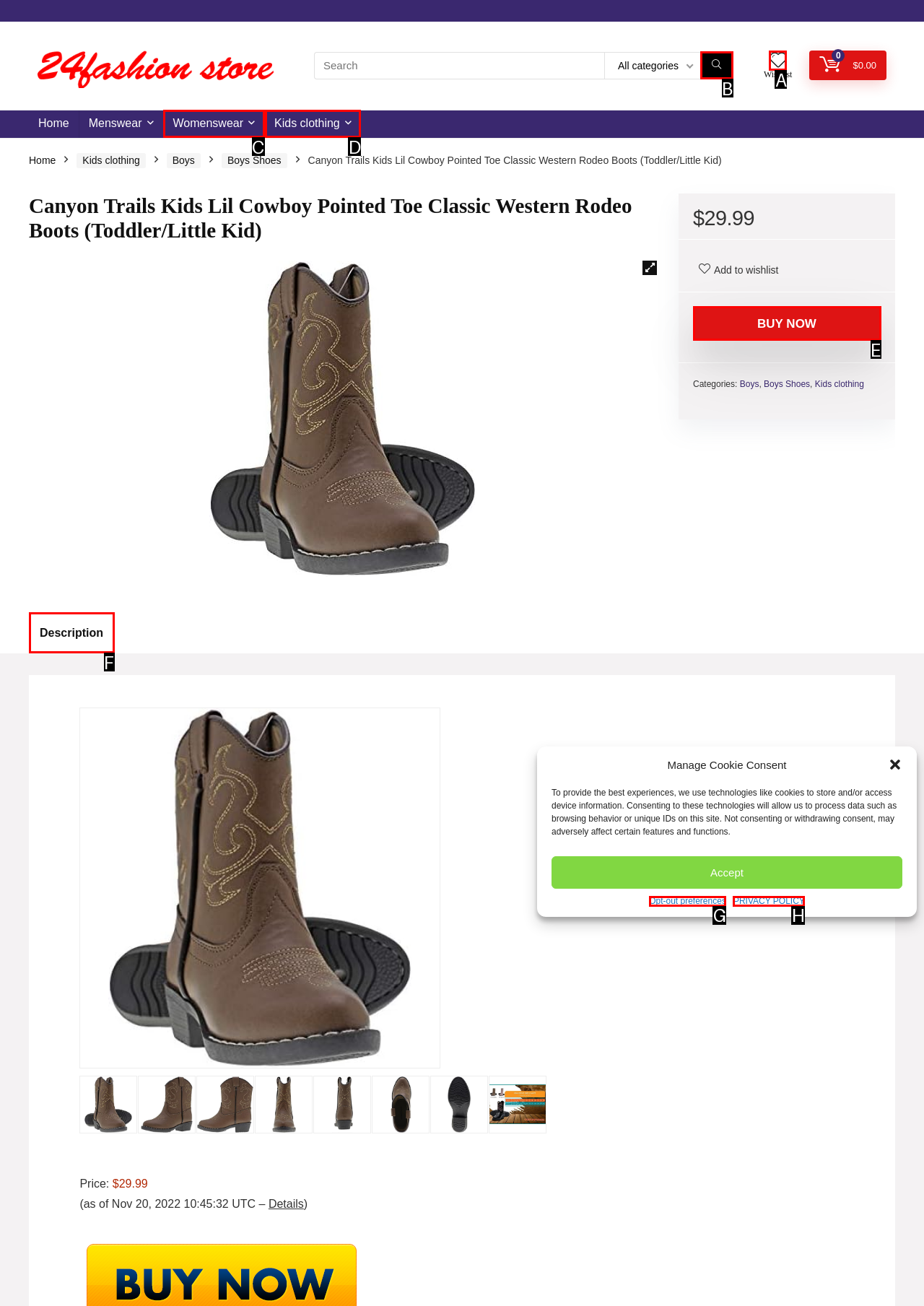Select the option that matches this description: Buy Now
Answer by giving the letter of the chosen option.

E